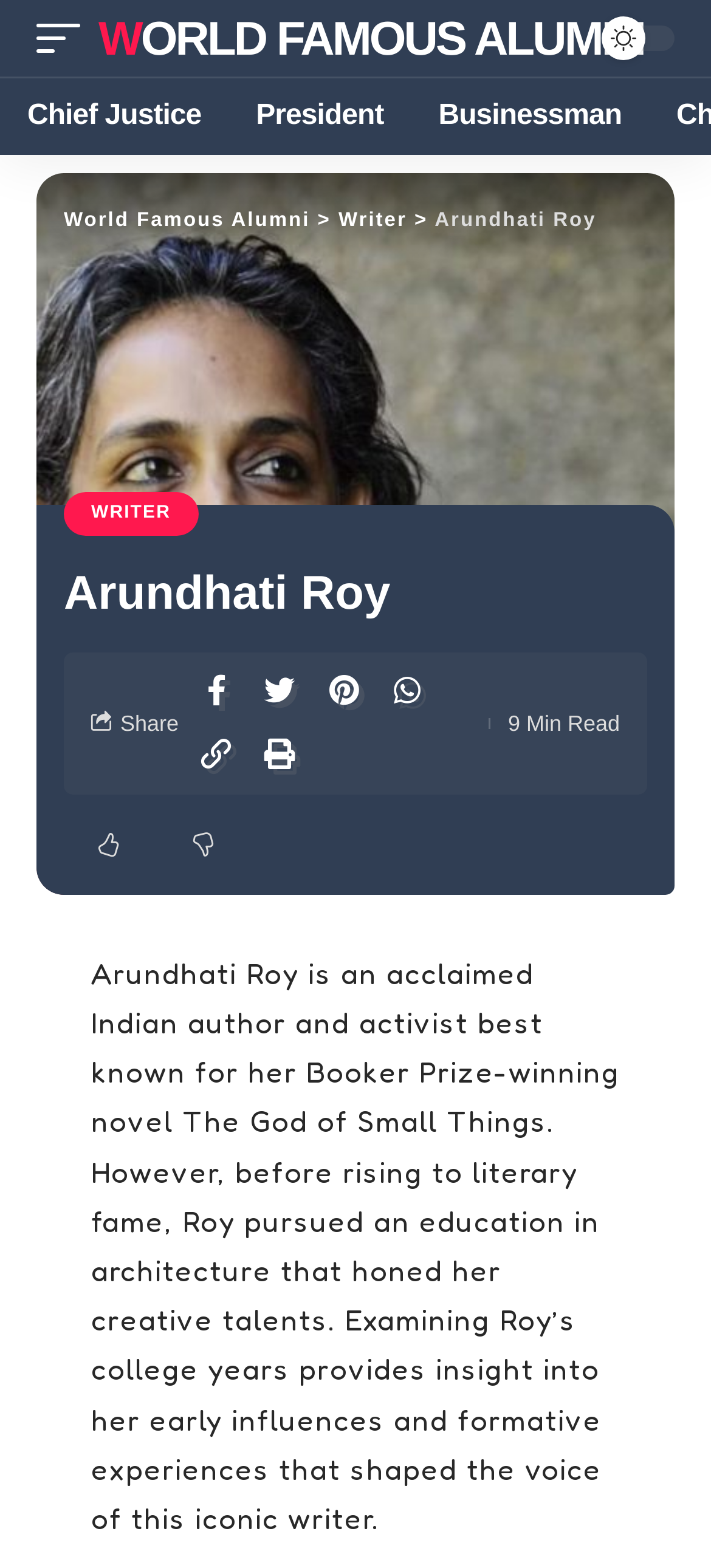Provide a single word or phrase answer to the question: 
How long does it take to read the article?

9 Min